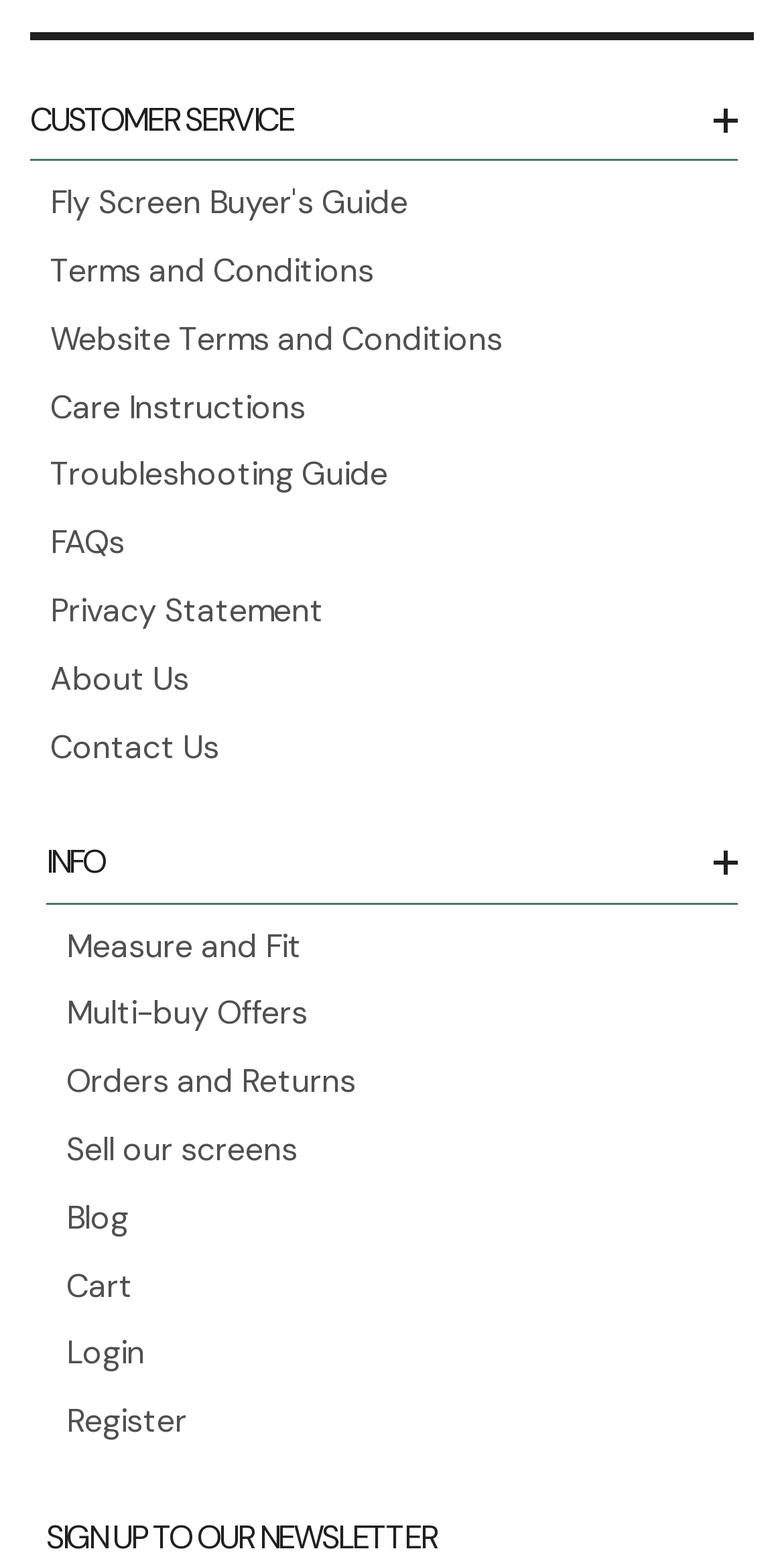Determine the bounding box coordinates of the area to click in order to meet this instruction: "Visit the blog".

[0.085, 0.765, 0.164, 0.804]